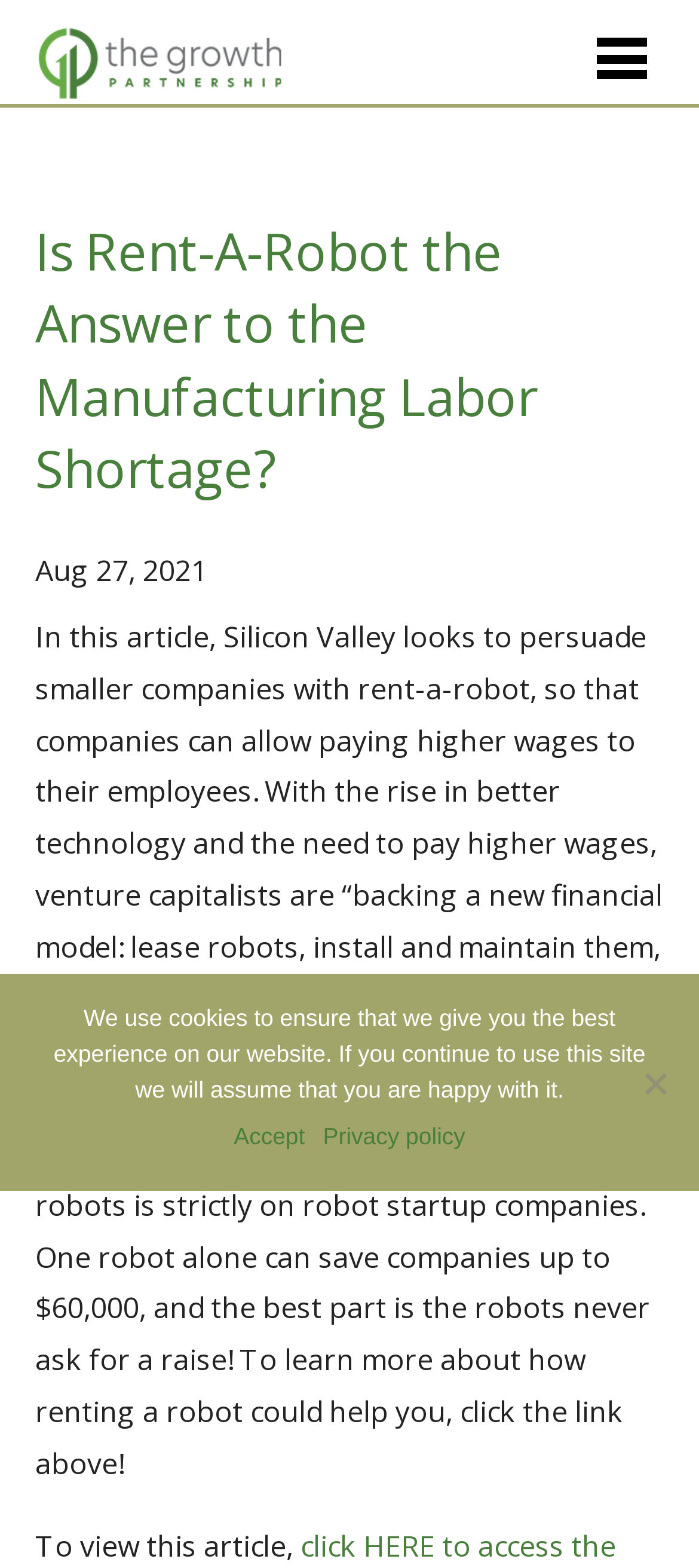What is the name of the website?
Using the image, answer in one word or phrase.

The Growth Partnership